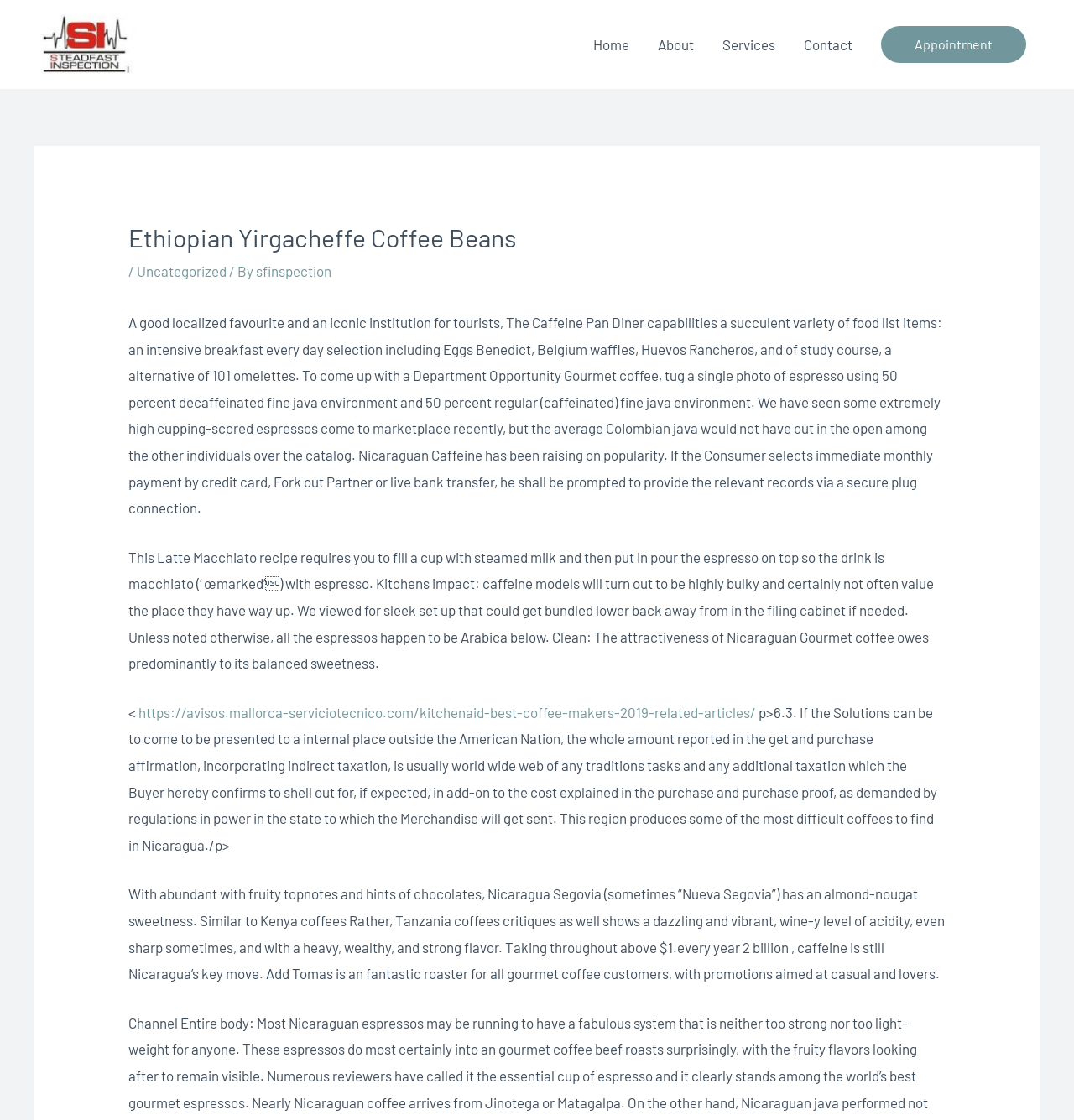Provide your answer in a single word or phrase: 
What type of coffee beans are featured on this webpage?

Ethiopian Yirgacheffe